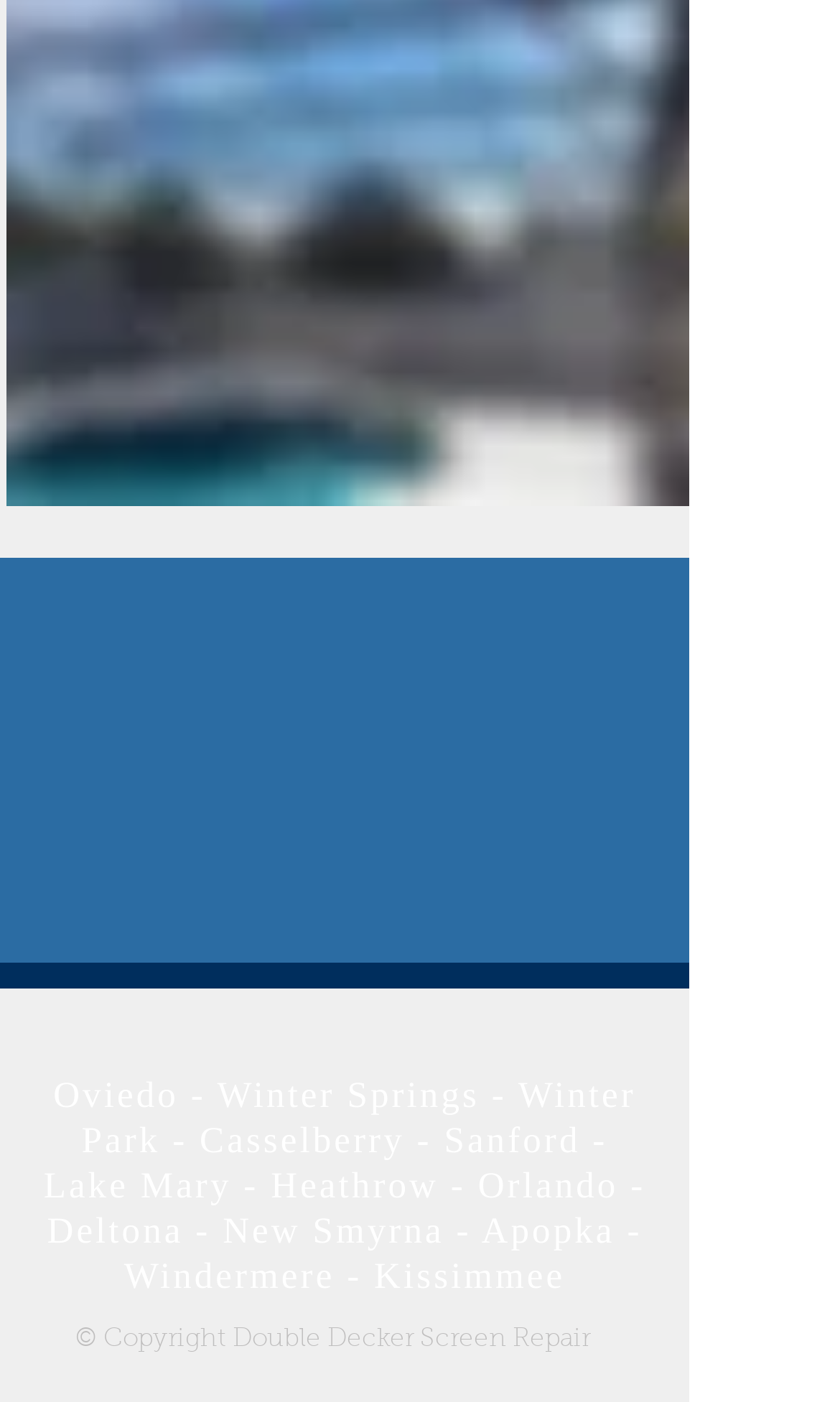What is the layout of the social media icons?
Using the details from the image, give an elaborate explanation to answer the question.

The social media icons are arranged horizontally, as indicated by their bounding box coordinates, which have similar y1 and y2 values, but increasing x1 and x2 values, suggesting a horizontal layout.